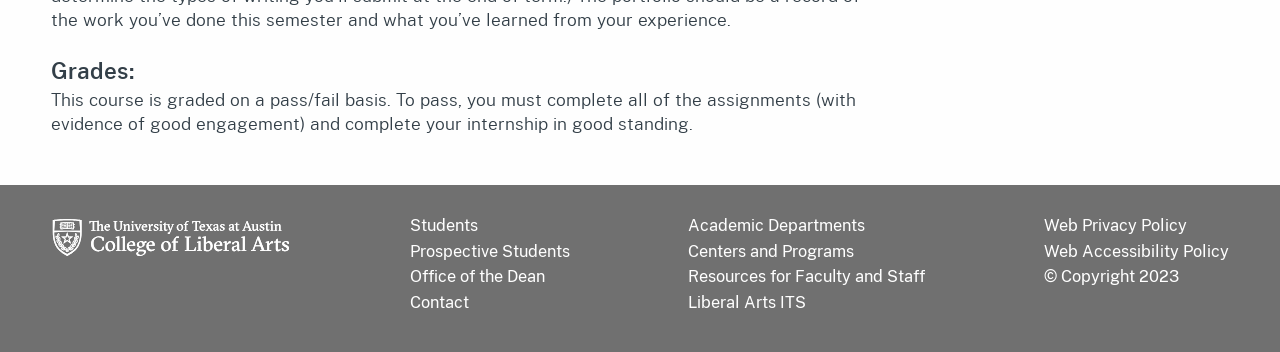What is the grading basis of this course?
Answer the question with as much detail as possible.

The question can be answered by reading the StaticText element with the text 'This course is graded on a pass/fail basis. To pass, you must complete all of the assignments (with evidence of good engagement) and complete your internship in good standing.'